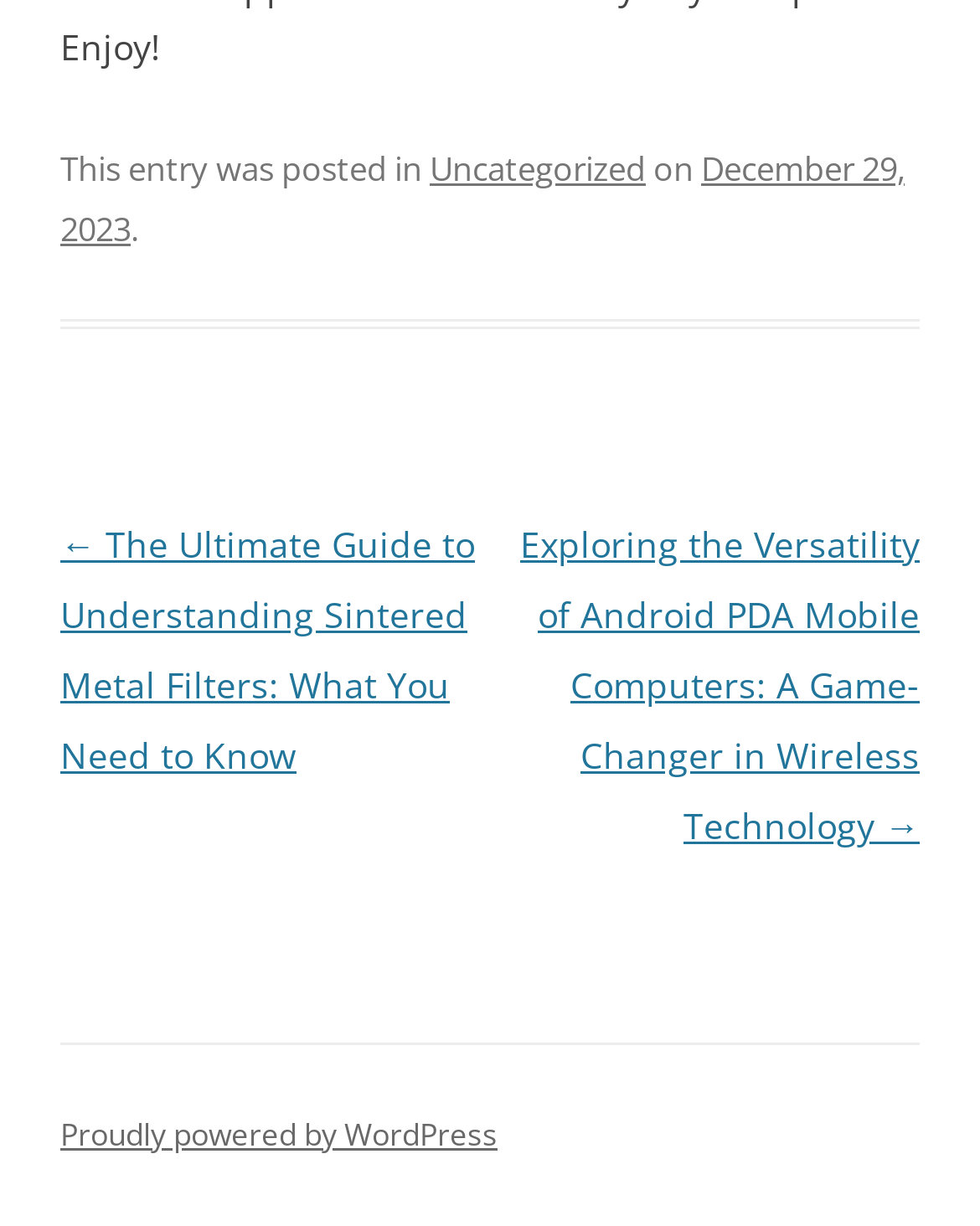What is the title of the previous post?
Provide a detailed answer to the question, using the image to inform your response.

The title of the previous post can be found in the post navigation section, where it is written as a link '← The Ultimate Guide to Understanding Sintered Metal Filters: What You Need to Know'.